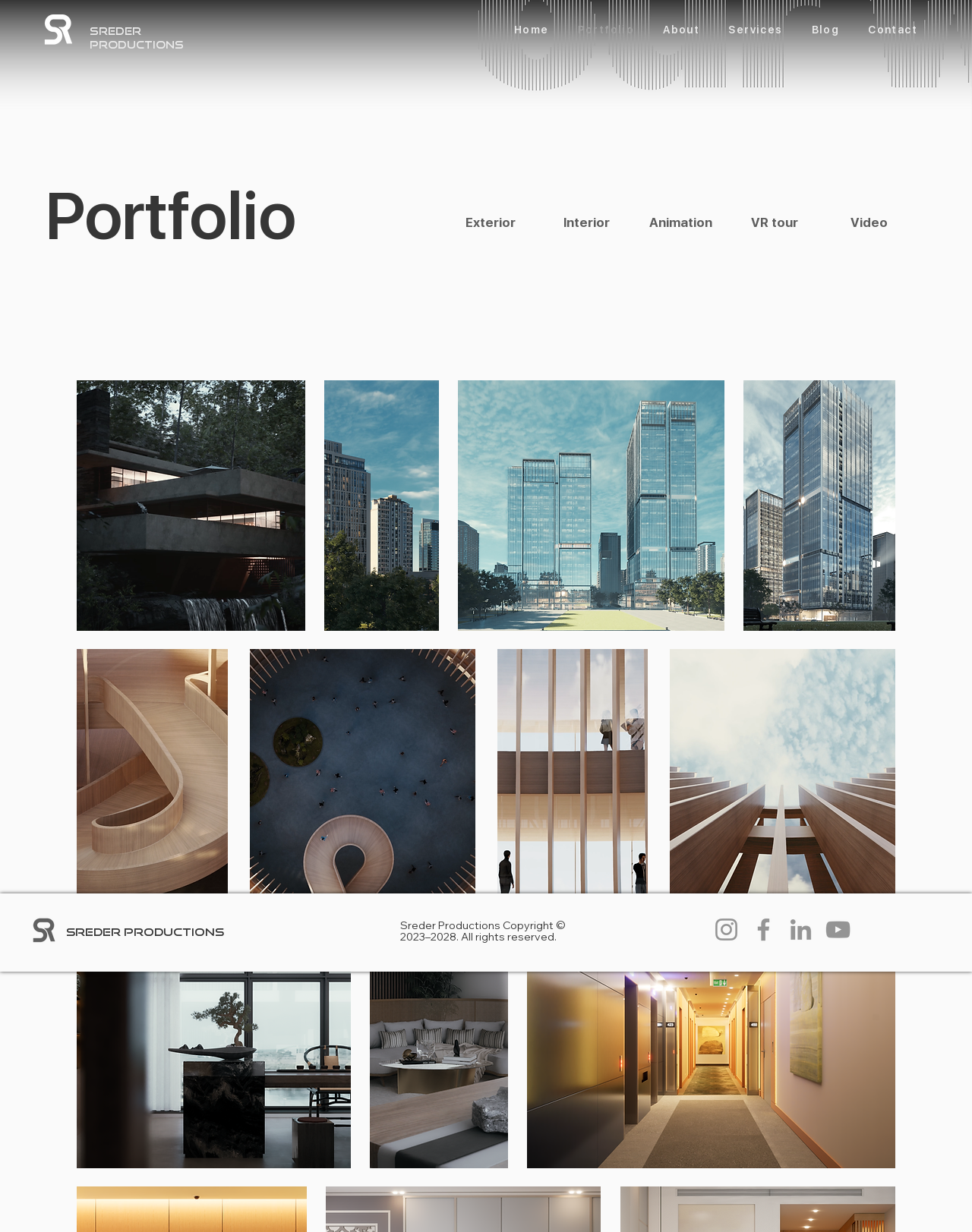Please reply to the following question with a single word or a short phrase:
What is the name of the company?

Sreder Productions